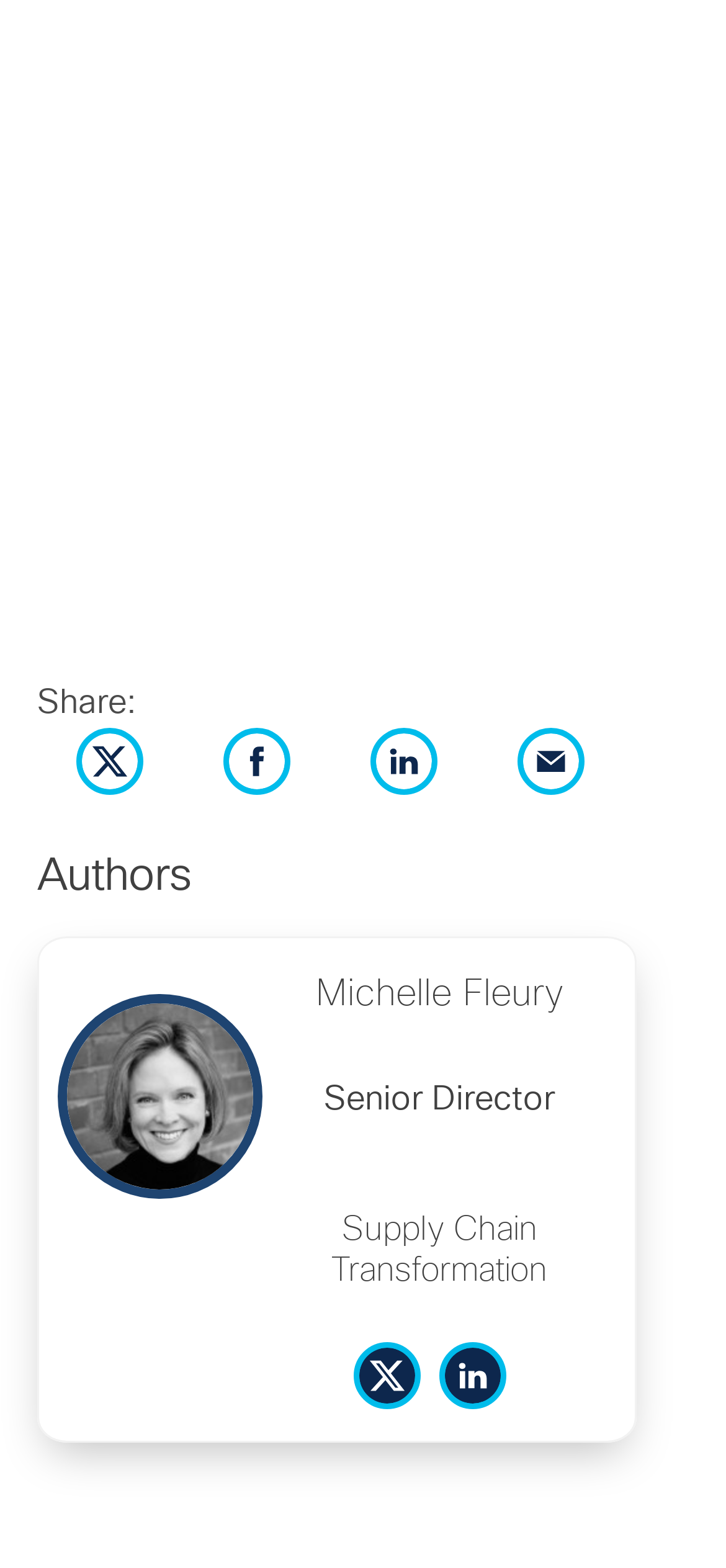Identify the bounding box coordinates of the clickable region required to complete the instruction: "View author profile". The coordinates should be given as four float numbers within the range of 0 and 1, i.e., [left, top, right, bottom].

[0.054, 0.634, 0.387, 0.764]